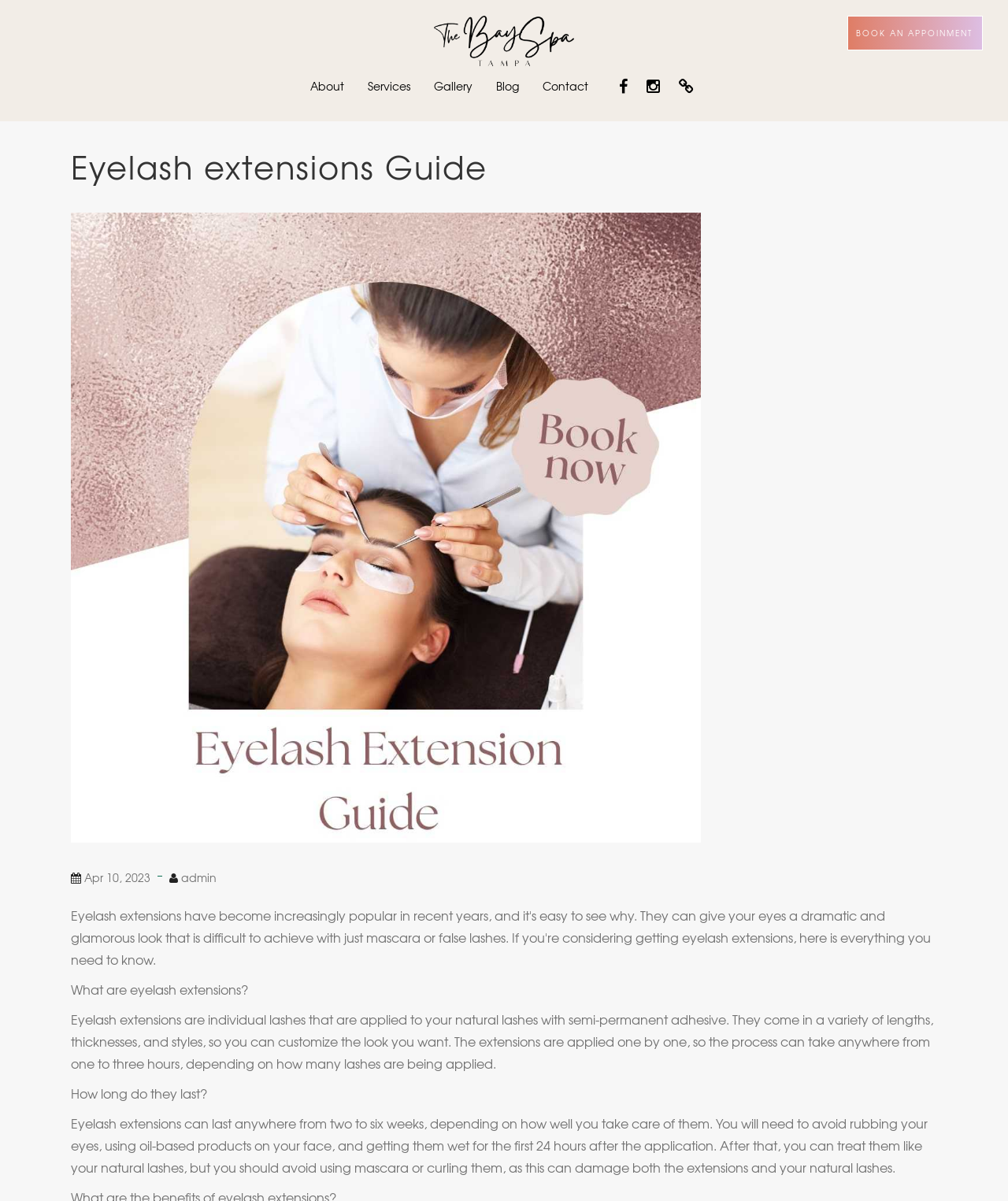Locate the bounding box coordinates of the element to click to perform the following action: 'Learn about eyelash extensions'. The coordinates should be given as four float values between 0 and 1, in the form of [left, top, right, bottom].

[0.07, 0.117, 0.93, 0.161]